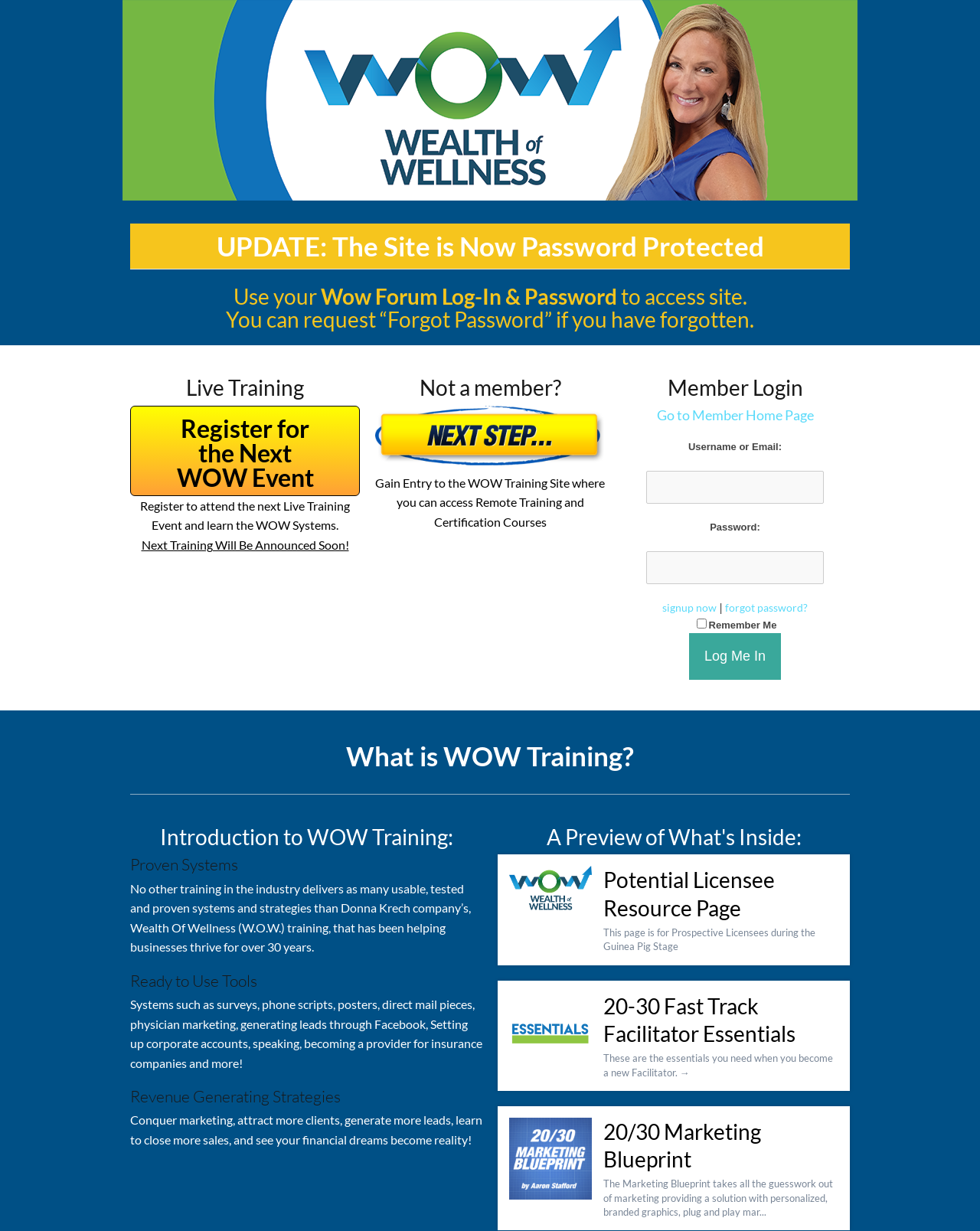Please locate the bounding box coordinates for the element that should be clicked to achieve the following instruction: "Click the 'forgot password?' link". Ensure the coordinates are given as four float numbers between 0 and 1, i.e., [left, top, right, bottom].

[0.74, 0.488, 0.824, 0.499]